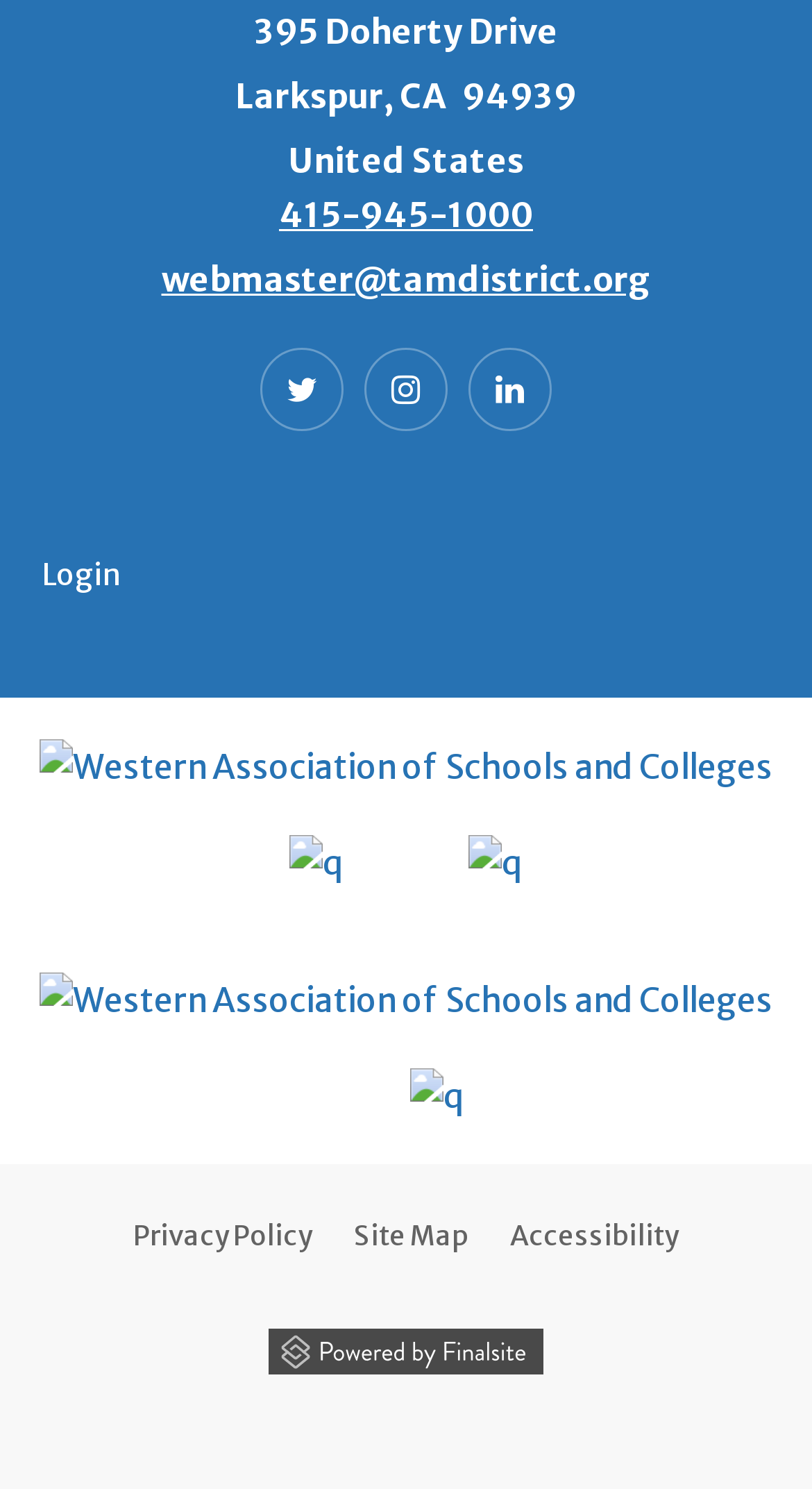Determine the bounding box coordinates of the clickable element to achieve the following action: 'Visit Lifestyle'. Provide the coordinates as four float values between 0 and 1, formatted as [left, top, right, bottom].

None